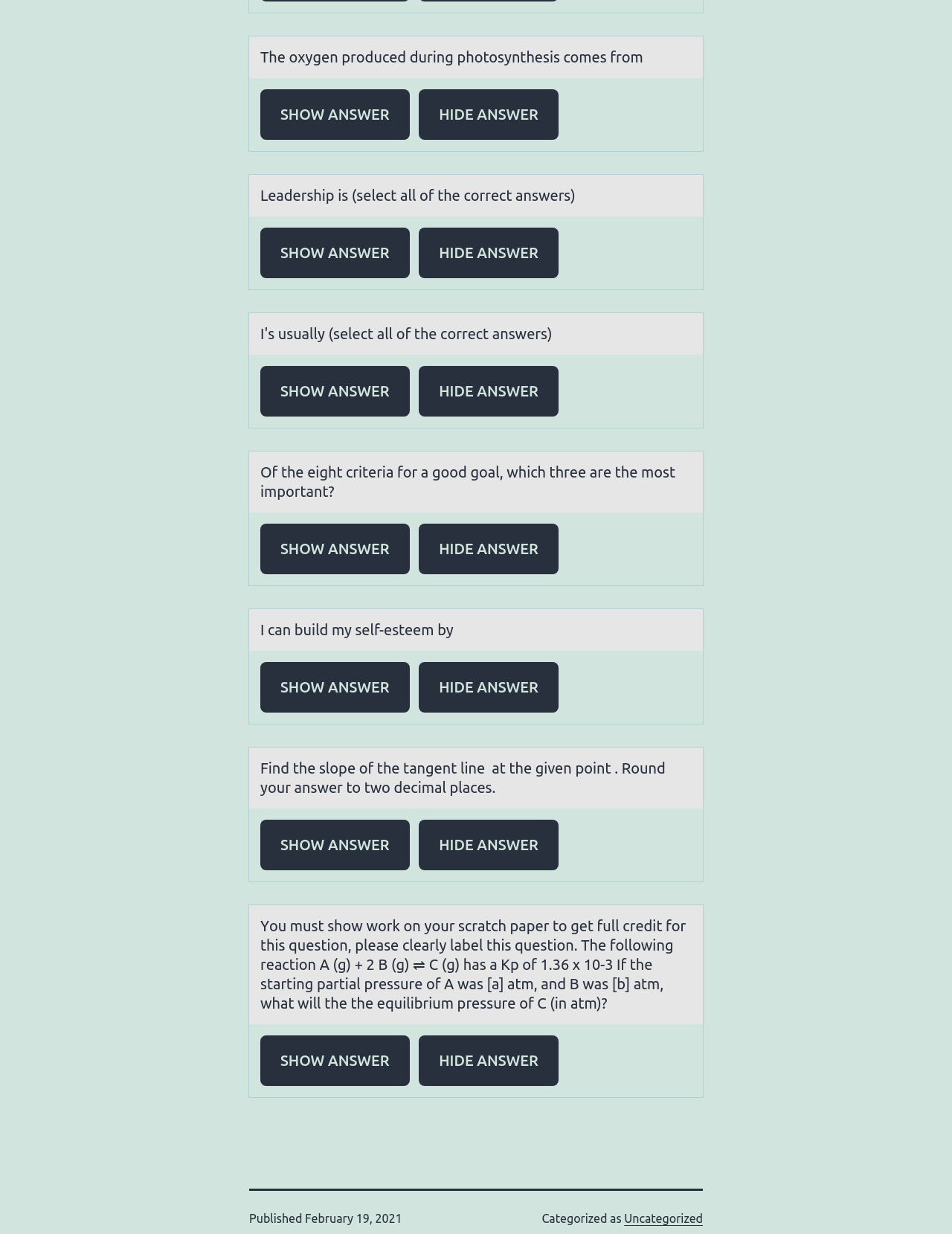Can I see the answer to a question?
Using the visual information, answer the question in a single word or phrase.

Yes